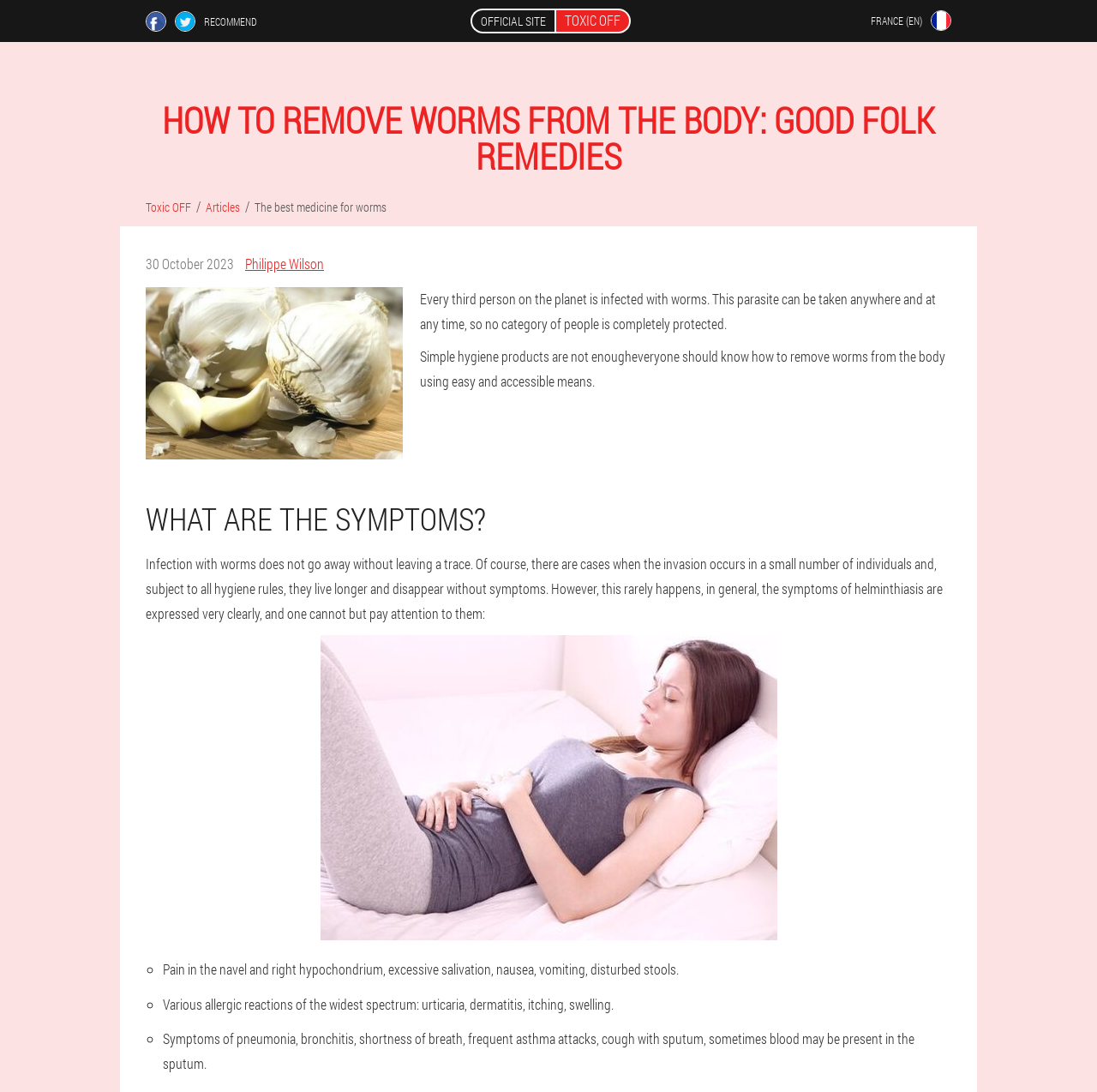Please mark the bounding box coordinates of the area that should be clicked to carry out the instruction: "View the image of Garlic as an effective remedy for parasites".

[0.133, 0.263, 0.367, 0.421]